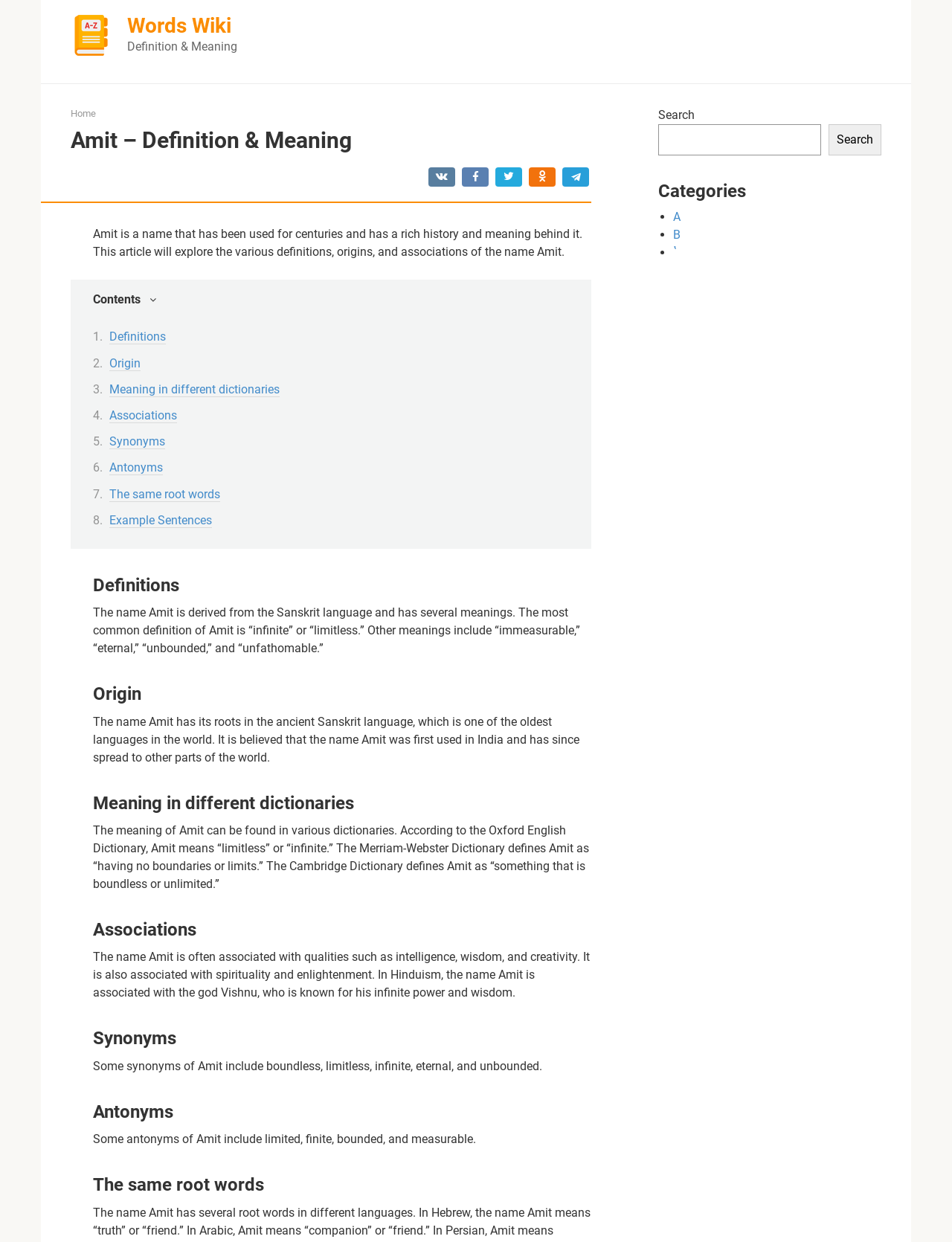Write a detailed summary of the webpage.

The webpage is about the name "Amit" and its definition, origin, and associations. At the top left, there is a link to "Words Wiki" accompanied by an image. Next to it, there is another link to "Words Wiki" and a static text "Definition & Meaning". 

Below these elements, there is a header section with a heading "Amit – Definition & Meaning" and a brief introduction to the name Amit. The introduction is followed by a table of contents with links to different sections, including "Definitions", "Origin", "Meaning in different dictionaries", "Associations", "Synonyms", "Antonyms", and "The same root words".

The main content of the webpage is divided into these sections, each with a heading and a static text describing the respective topic. The "Definitions" section explains that the name Amit means "infinite" or "limitless" and has other meanings such as "immeasurable", "eternal", "unbounded", and "unfathomable". The "Origin" section discusses the roots of the name Amit in the ancient Sanskrit language. The "Meaning in different dictionaries" section provides definitions from various dictionaries, including the Oxford English Dictionary, Merriam-Webster Dictionary, and Cambridge Dictionary.

The "Associations" section associates the name Amit with qualities such as intelligence, wisdom, and creativity, as well as spirituality and enlightenment. The "Synonyms" and "Antonyms" sections list words that are similar or opposite in meaning to Amit. The "The same root words" section is not fully described in the provided accessibility tree.

On the right side of the webpage, there is a complementary section with a search bar and a heading "Categories". Below the search bar, there is a list of categories, each represented by a bullet point and a link to a specific category, such as "A", "B", and "ʽ".